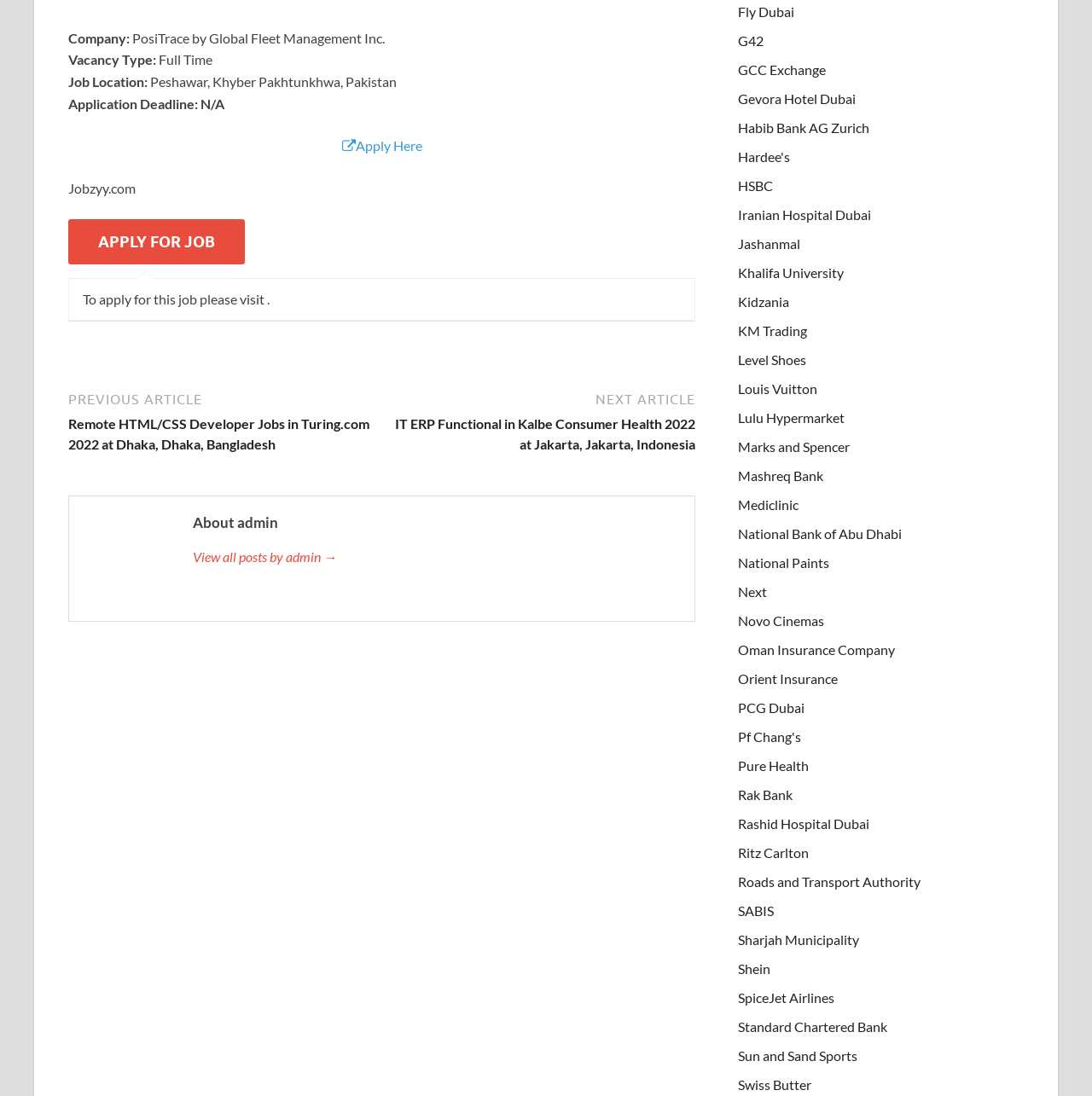What is the application deadline?
Using the screenshot, give a one-word or short phrase answer.

N/A